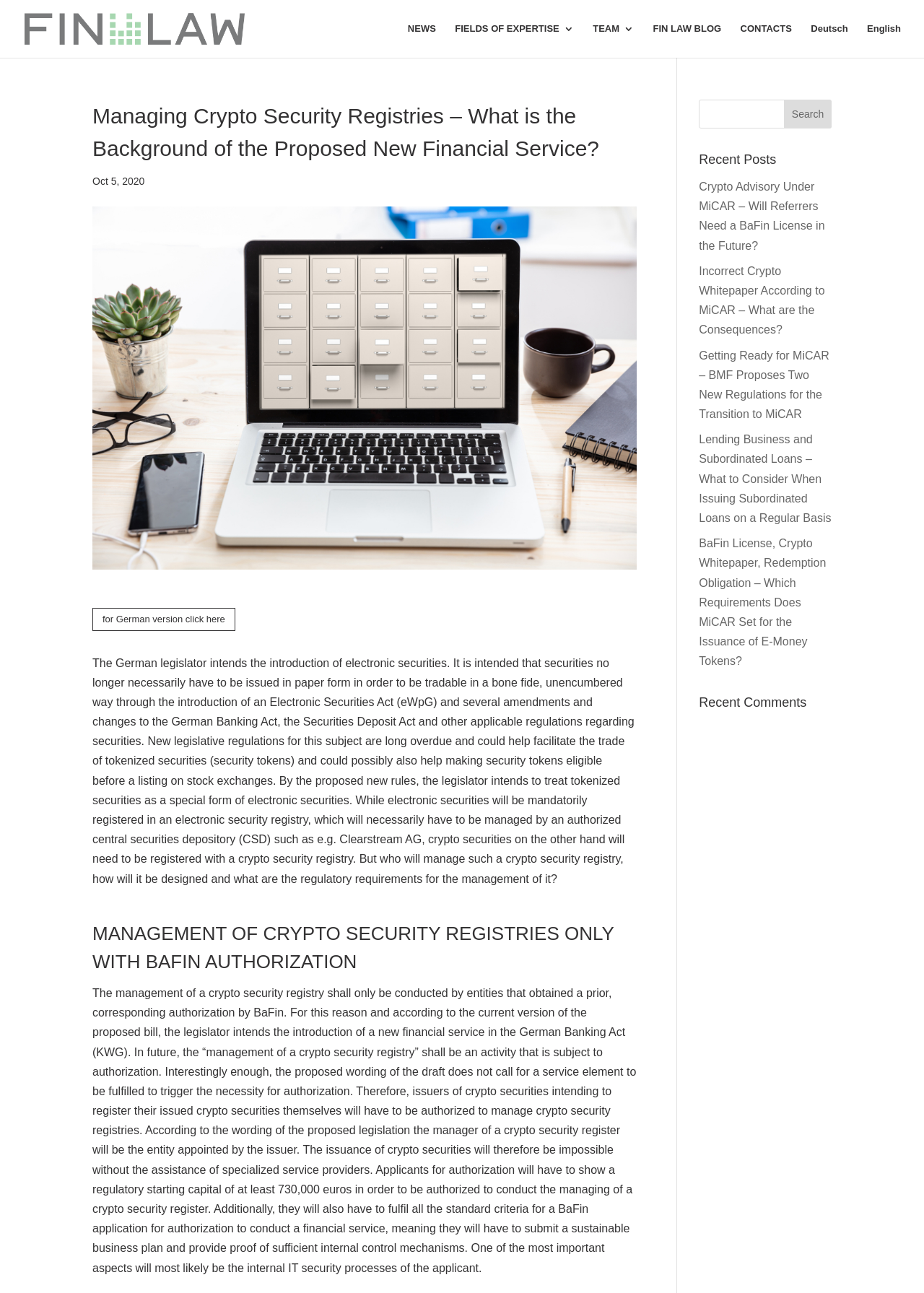Identify the bounding box coordinates of the region that should be clicked to execute the following instruction: "Switch to English language".

[0.938, 0.018, 0.975, 0.045]